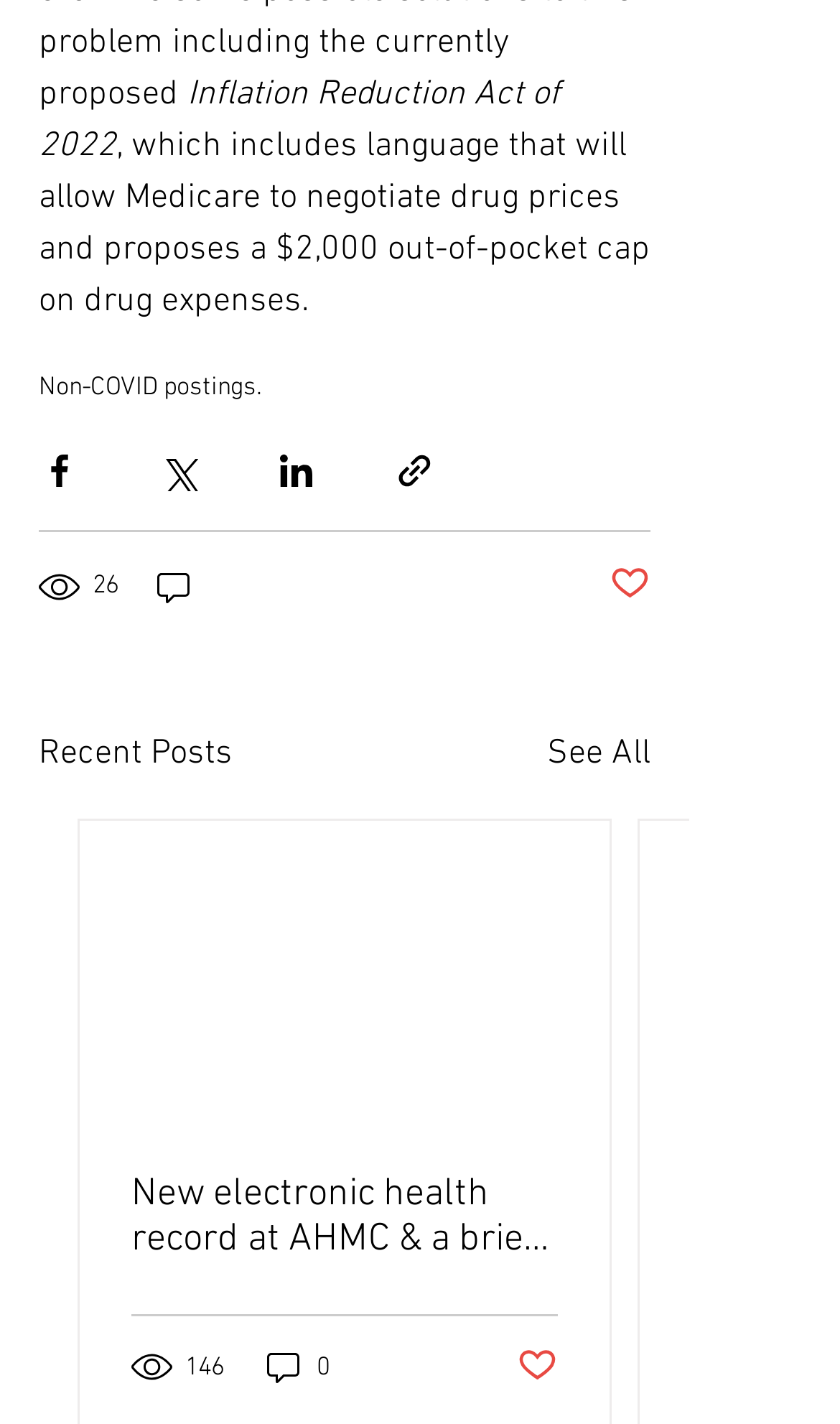What is the purpose of the buttons below the post?
Using the visual information, respond with a single word or phrase.

Share the post